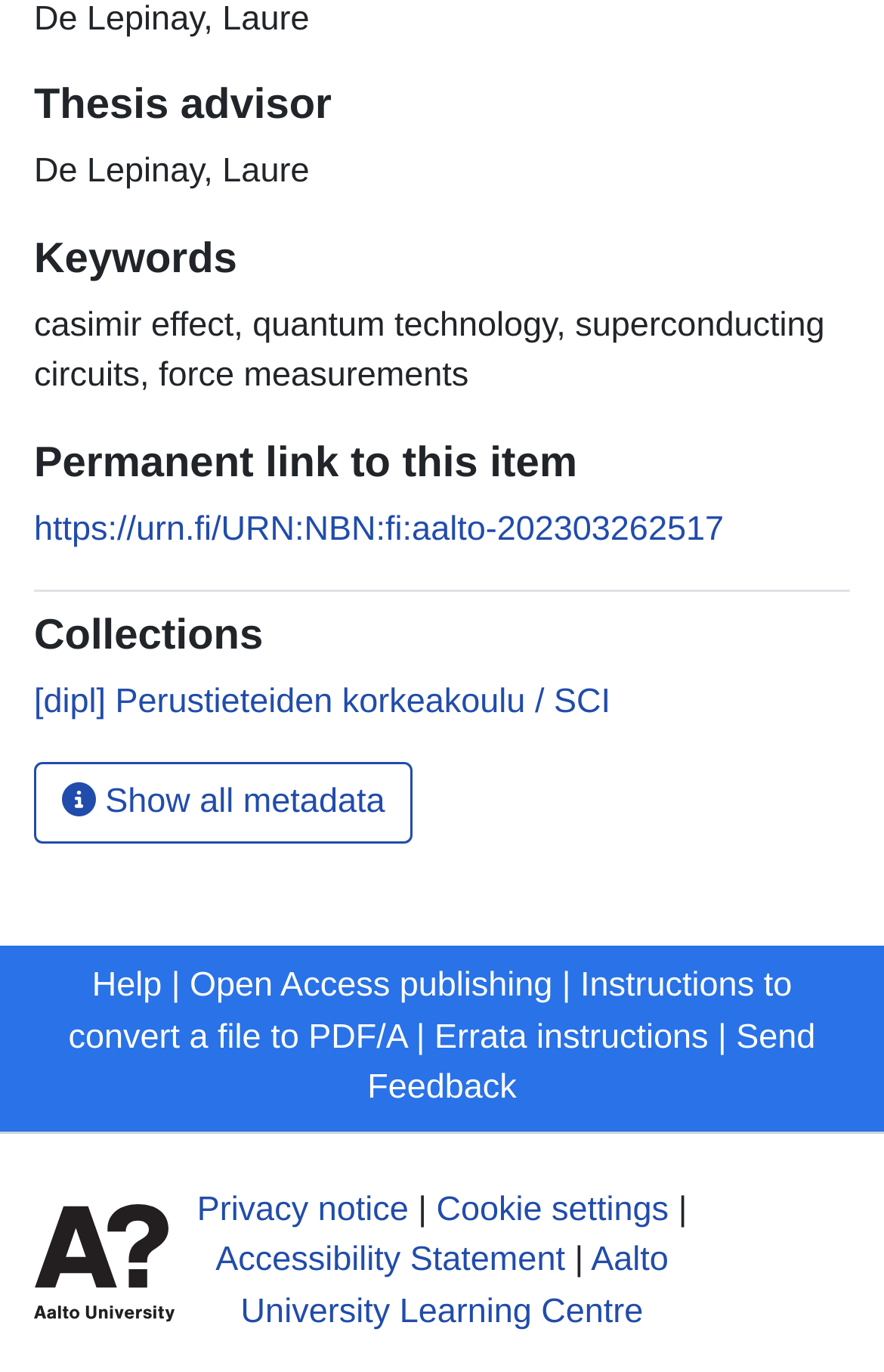Please provide the bounding box coordinates for the element that needs to be clicked to perform the following instruction: "Show all metadata". The coordinates should be given as four float numbers between 0 and 1, i.e., [left, top, right, bottom].

[0.038, 0.555, 0.467, 0.614]